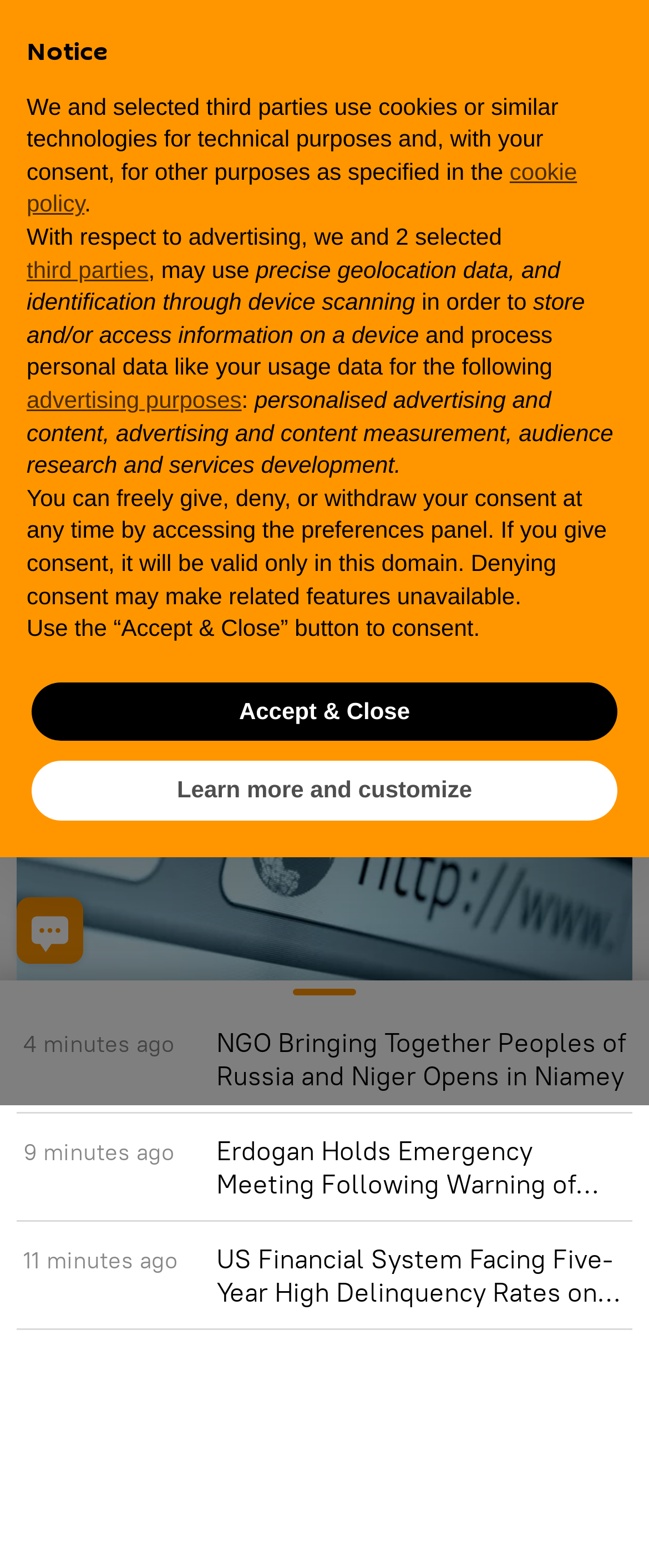Using the provided element description: "2022", identify the bounding box coordinates. The coordinates should be four floats between 0 and 1 in the order [left, top, right, bottom].

None